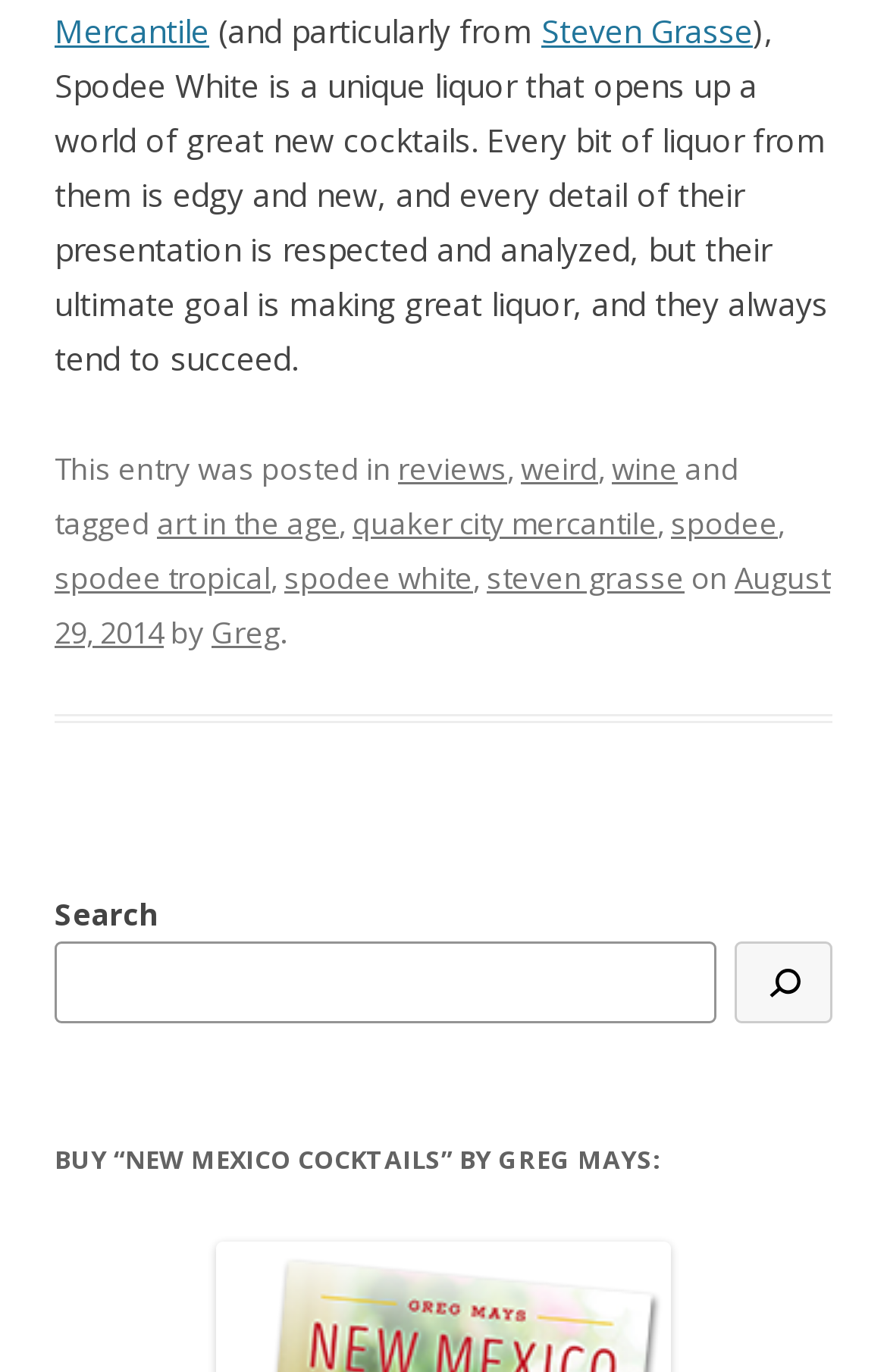Identify the bounding box coordinates for the element you need to click to achieve the following task: "Click the link to Spodee White". The coordinates must be four float values ranging from 0 to 1, formatted as [left, top, right, bottom].

[0.321, 0.406, 0.533, 0.436]